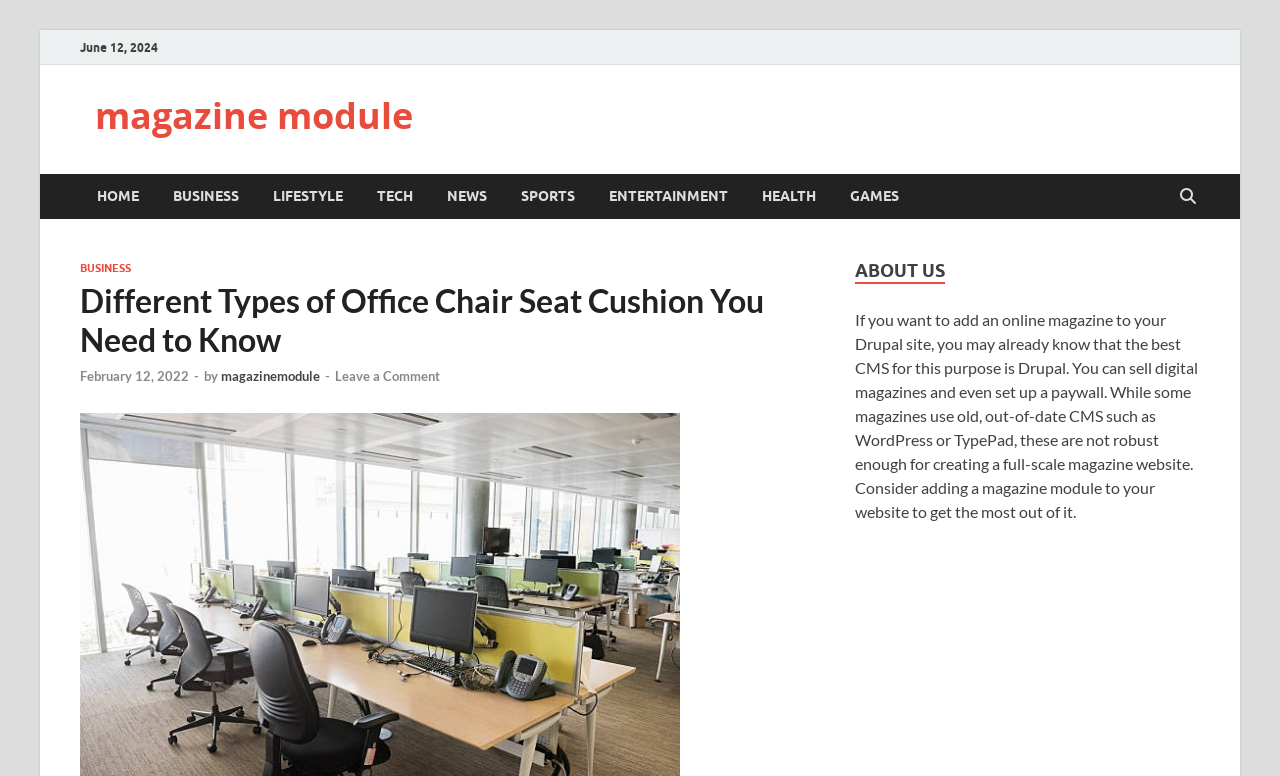Please mark the bounding box coordinates of the area that should be clicked to carry out the instruction: "Visit the BUSINESS section".

[0.122, 0.224, 0.2, 0.282]